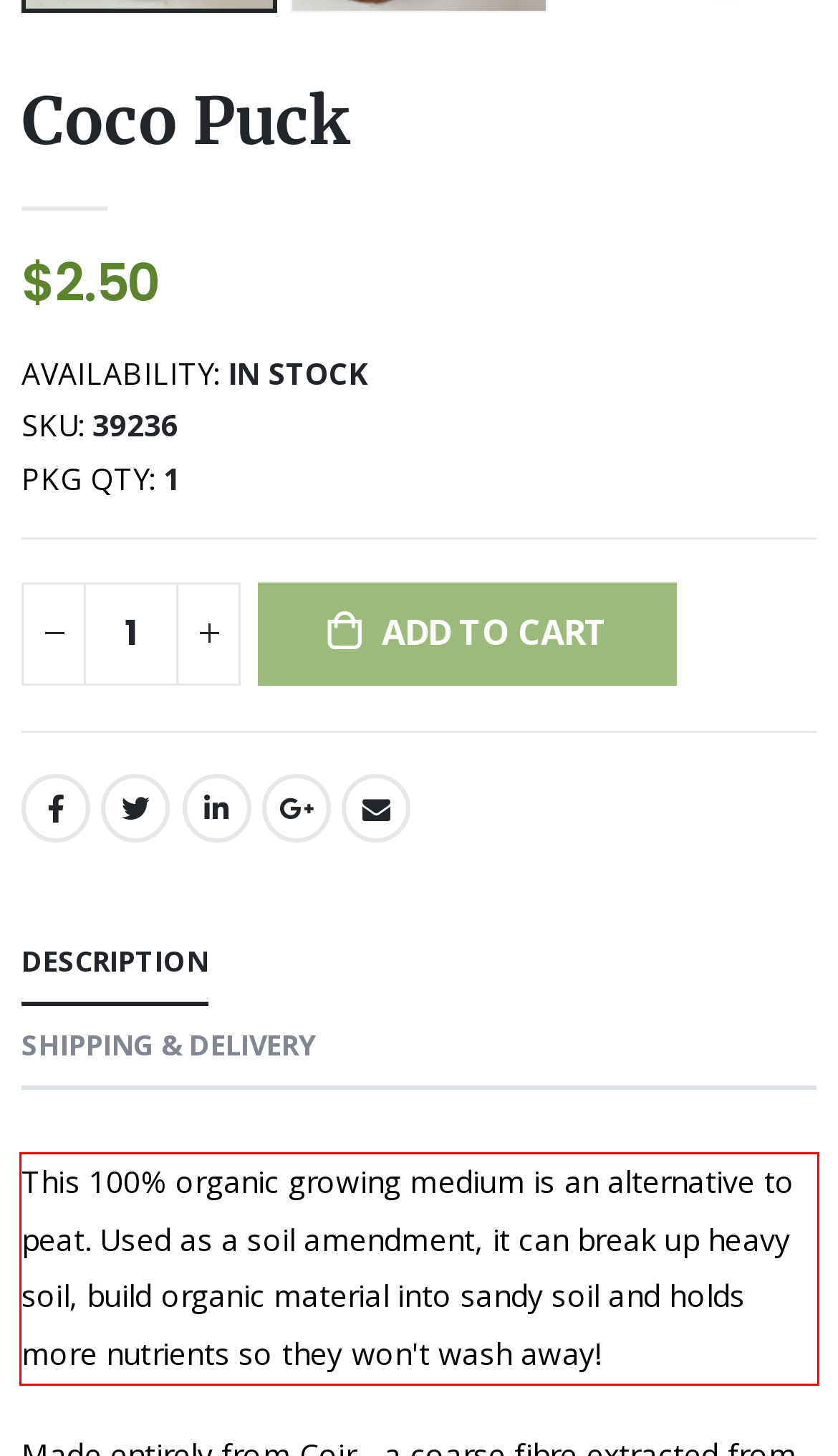From the given screenshot of a webpage, identify the red bounding box and extract the text content within it.

This 100% organic growing medium is an alternative to peat. Used as a soil amendment, it can break up heavy soil, build organic material into sandy soil and holds more nutrients so they won't wash away!